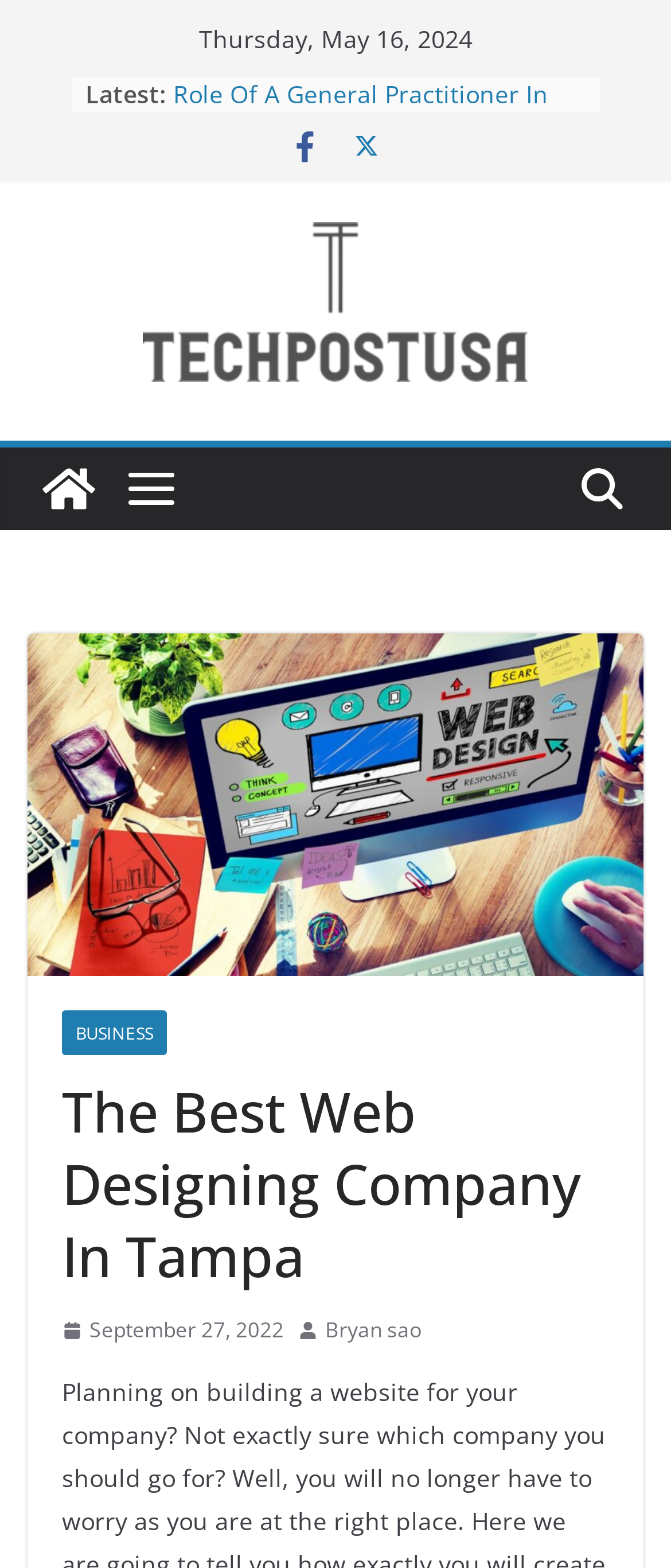Please provide a detailed answer to the question below based on the screenshot: 
How many links are there in the 'Latest' section?

I counted the number of links in the 'Latest' section by looking at the list markers and the corresponding links. There are 5 list markers, each followed by a link, so there are 5 links in total.